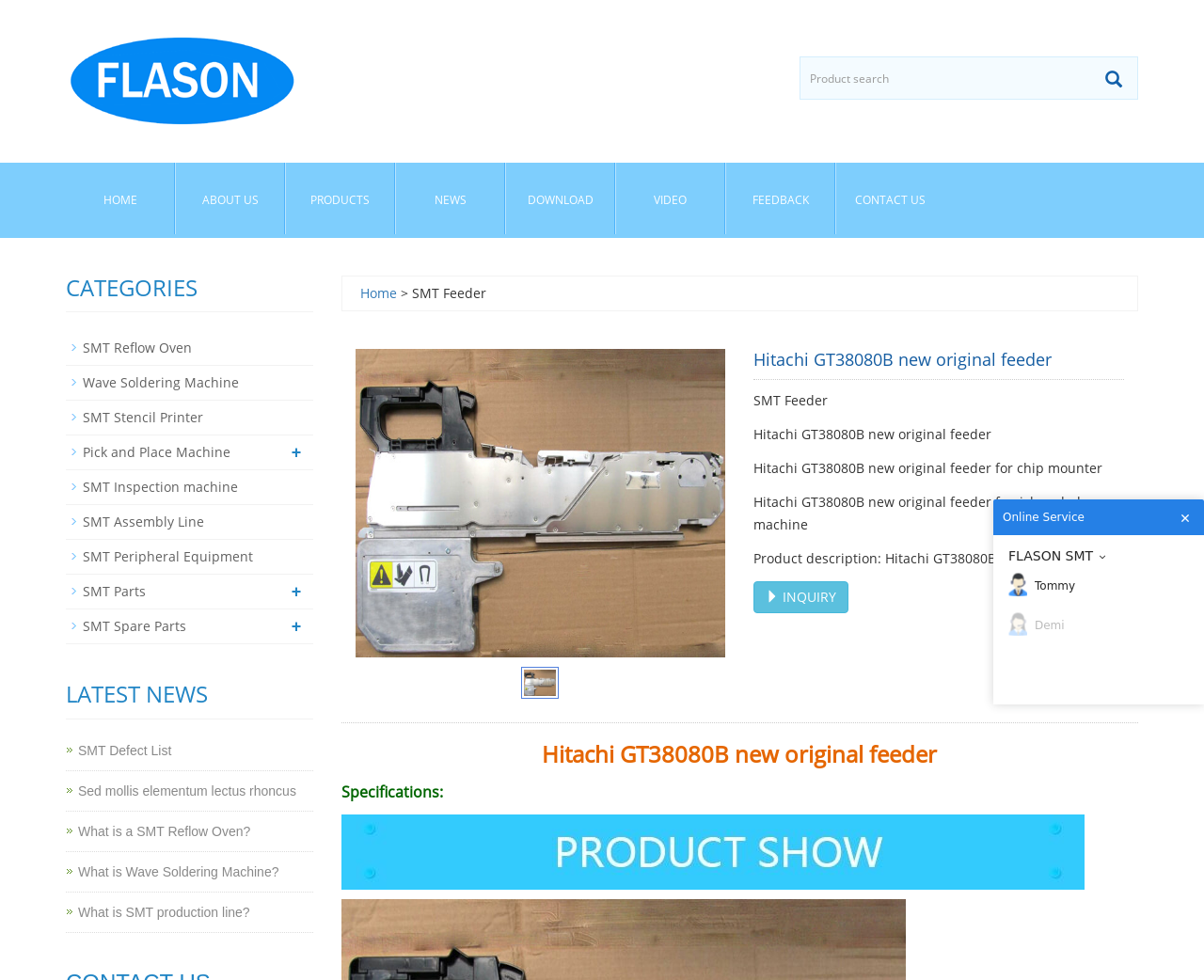Locate the bounding box coordinates of the area that needs to be clicked to fulfill the following instruction: "Go to the home page". The coordinates should be in the format of four float numbers between 0 and 1, namely [left, top, right, bottom].

[0.055, 0.166, 0.145, 0.239]